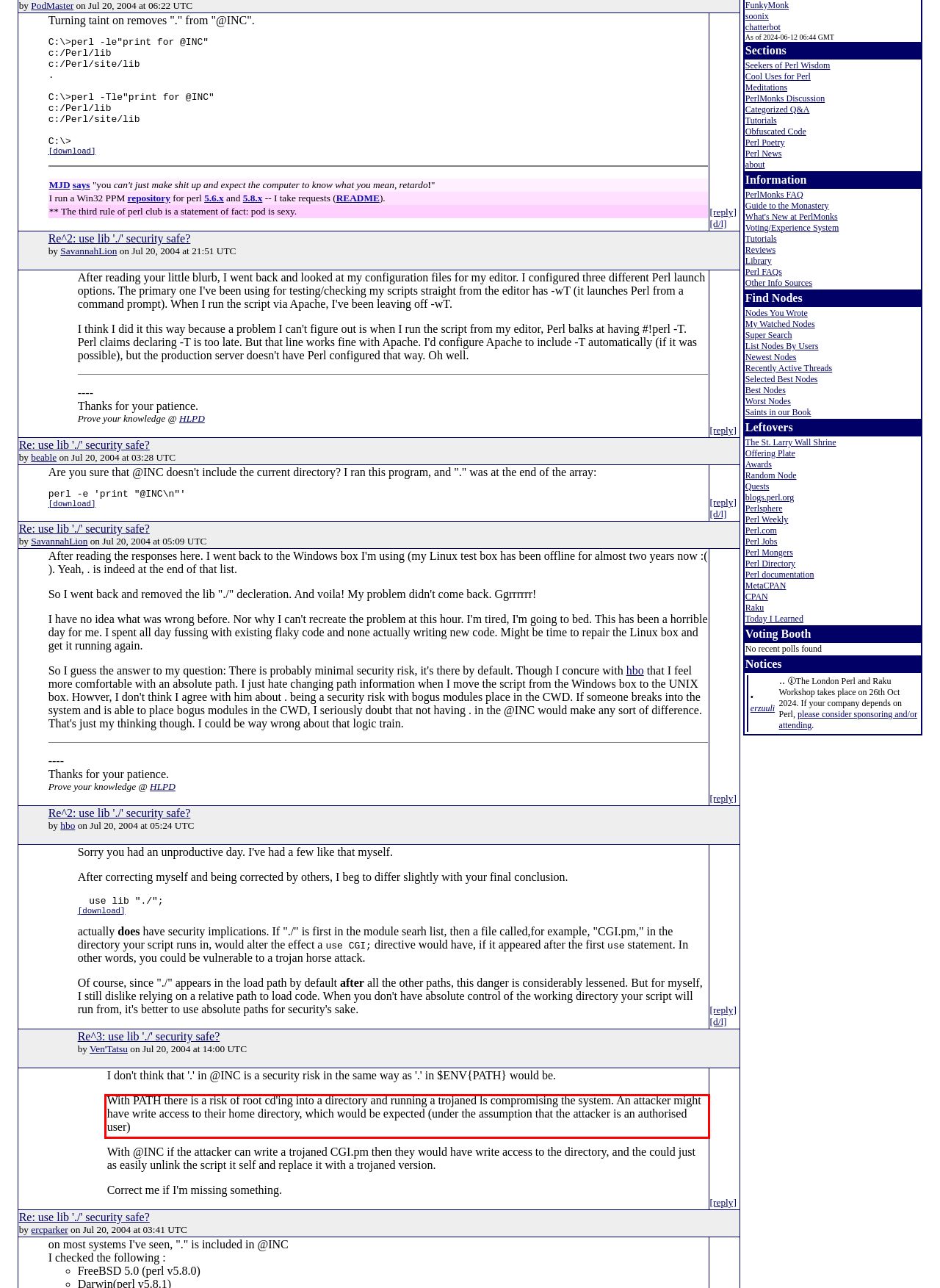Locate the red bounding box in the provided webpage screenshot and use OCR to determine the text content inside it.

With PATH there is a risk of root cd'ing into a directory and running a trojaned ls compromising the system. An attacker might have write access to their home directory, which would be expected (under the assumption that the attacker is an authorised user)